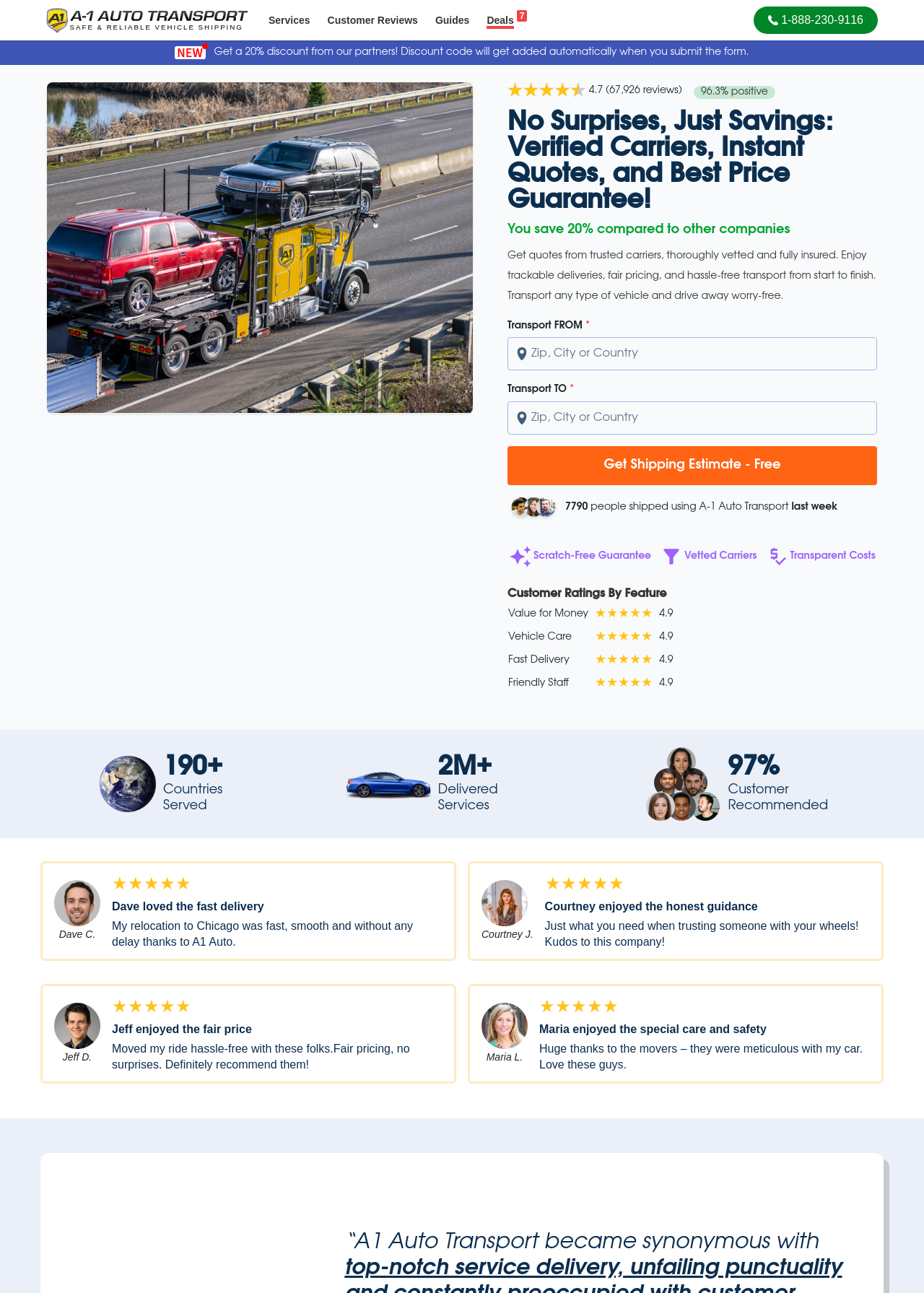How many vehicles has A-1 Auto Transport delivered?
Answer the question with as much detail as possible.

The number of vehicles delivered by A-1 Auto Transport can be found in the section with the car icon, which is accompanied by the text '2M+ Delivered'. This indicates that A-1 Auto Transport has delivered more than 2 million vehicles.